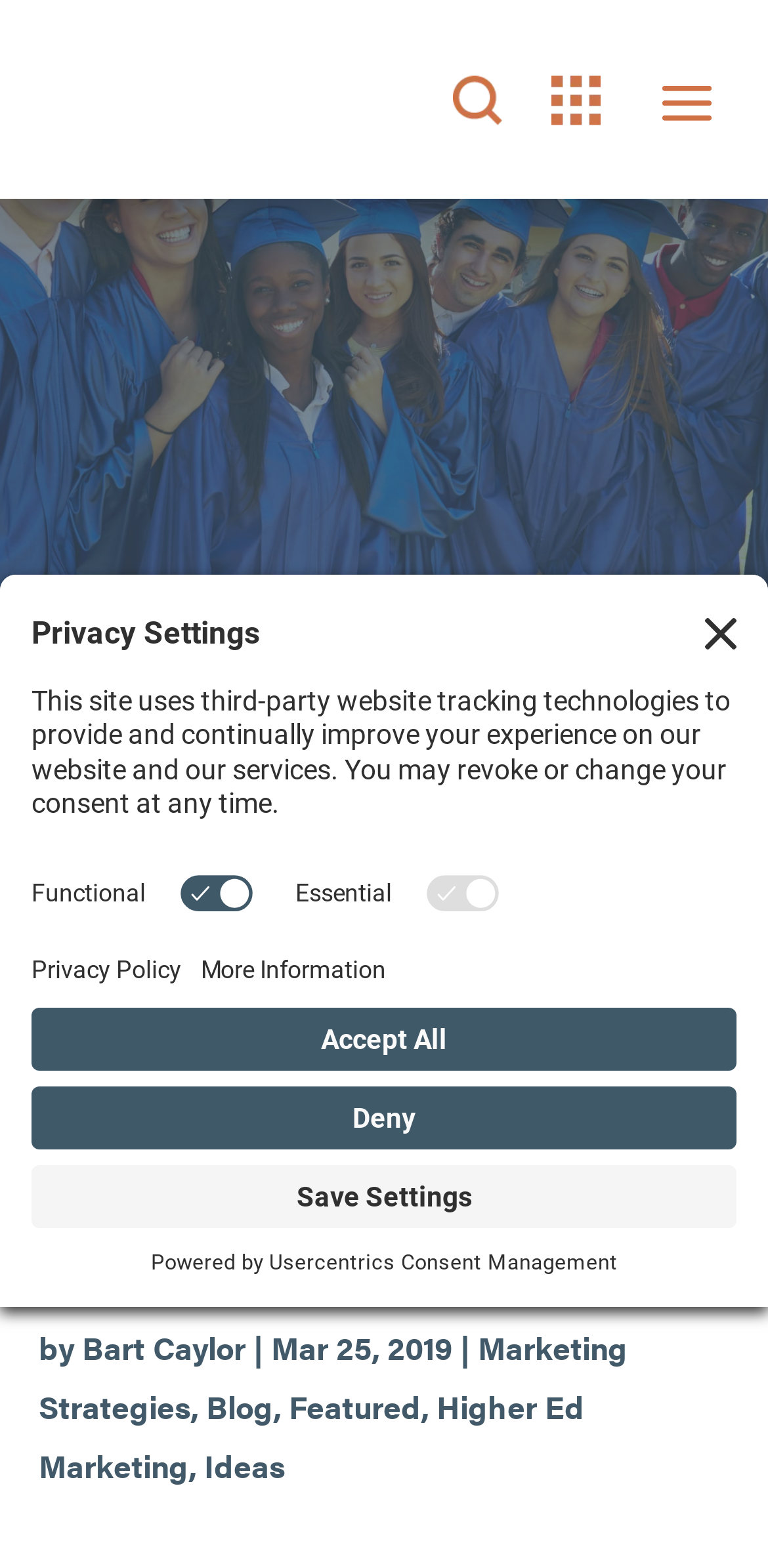Specify the bounding box coordinates of the area to click in order to follow the given instruction: "Visit the Our Work page."

[0.718, 0.05, 0.782, 0.087]